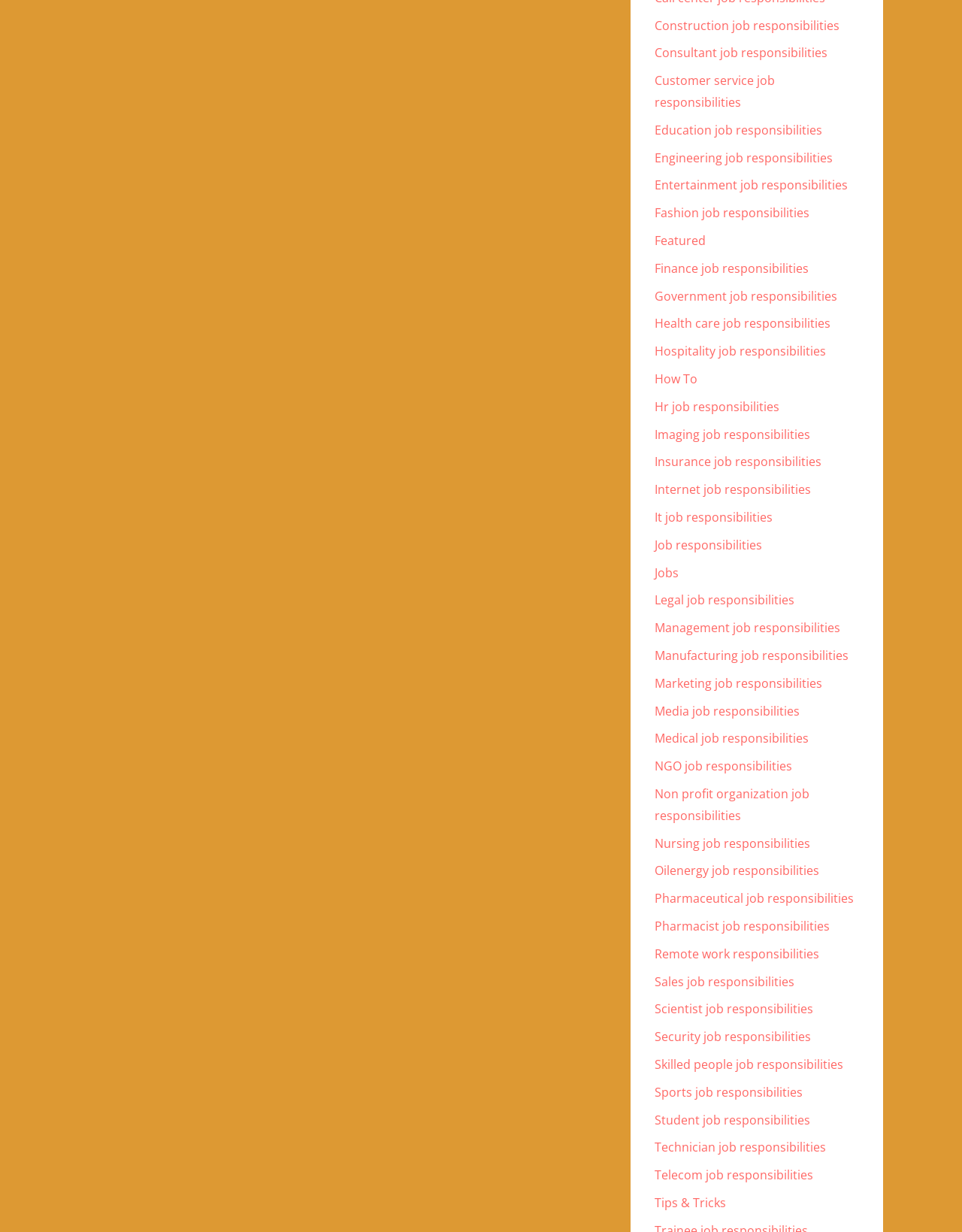Show the bounding box coordinates for the element that needs to be clicked to execute the following instruction: "Browse engineering job responsibilities". Provide the coordinates in the form of four float numbers between 0 and 1, i.e., [left, top, right, bottom].

[0.68, 0.121, 0.865, 0.135]